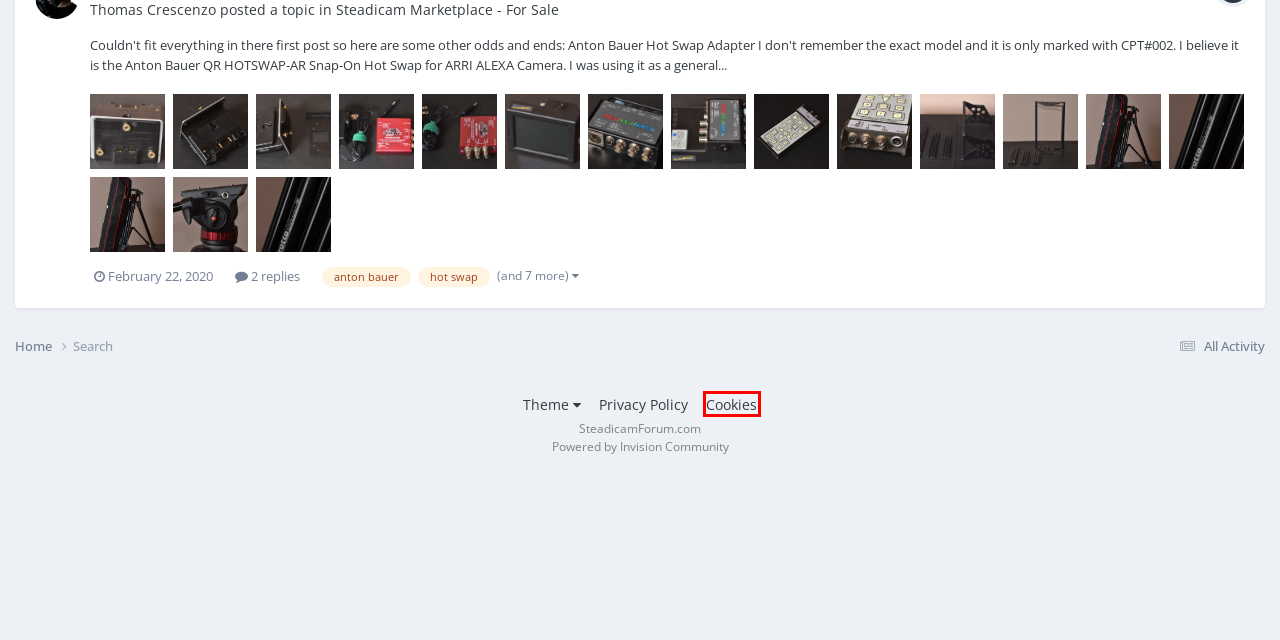With the provided webpage screenshot containing a red bounding box around a UI element, determine which description best matches the new webpage that appears after clicking the selected element. The choices are:
A. The scalable creator and customer community platform - Invision Community
B. Steadicam Marketplace - For Sale - The Steadicam Forum
C. Showing results for tags 'anton bauer'. - The Steadicam Forum
D. Premium Membership Upgrade - Forum Support - The Steadicam Forum
E. Privacy Policy - The Steadicam Forum
F. Showing results for tags 'hot swap'. - The Steadicam Forum
G. Cookies - The Steadicam Forum
H. Registration - The Steadicam Forum

G